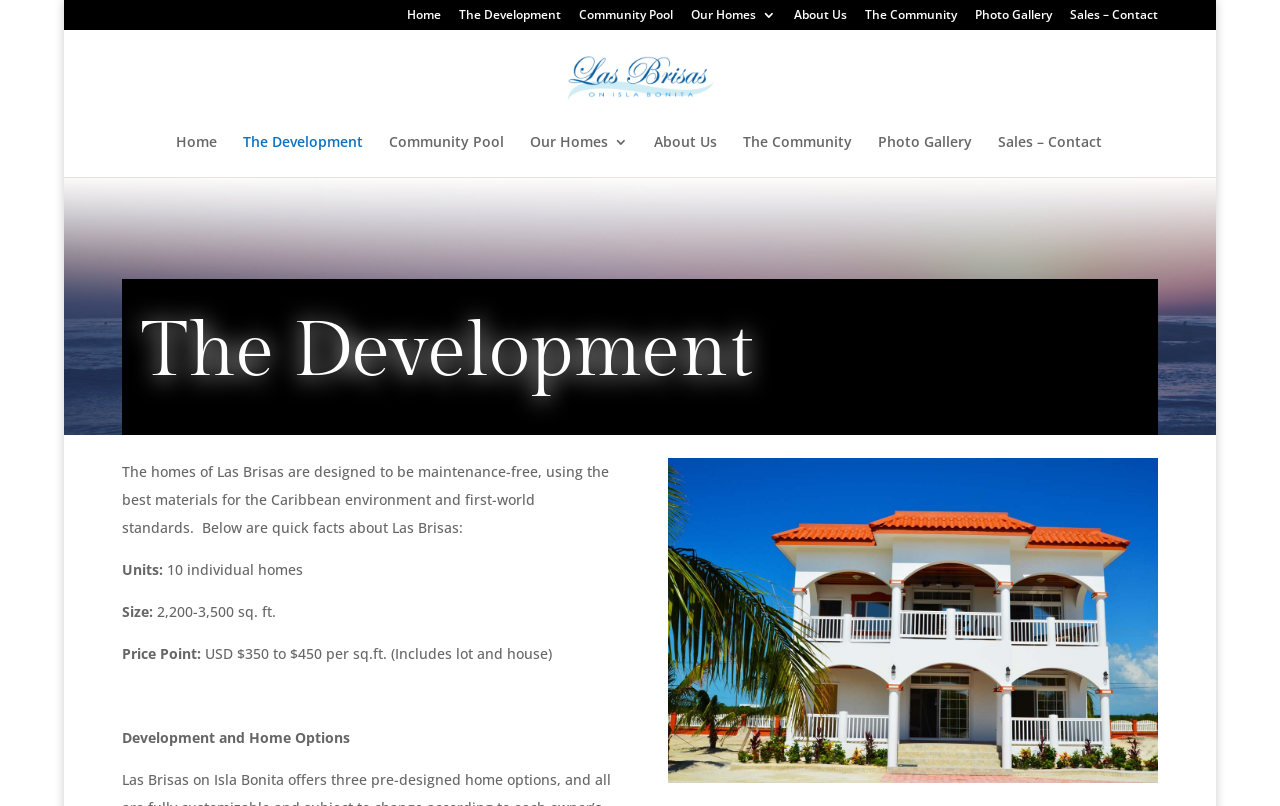Find the bounding box coordinates of the element you need to click on to perform this action: 'Click on Home'. The coordinates should be represented by four float values between 0 and 1, in the format [left, top, right, bottom].

[0.318, 0.011, 0.345, 0.037]